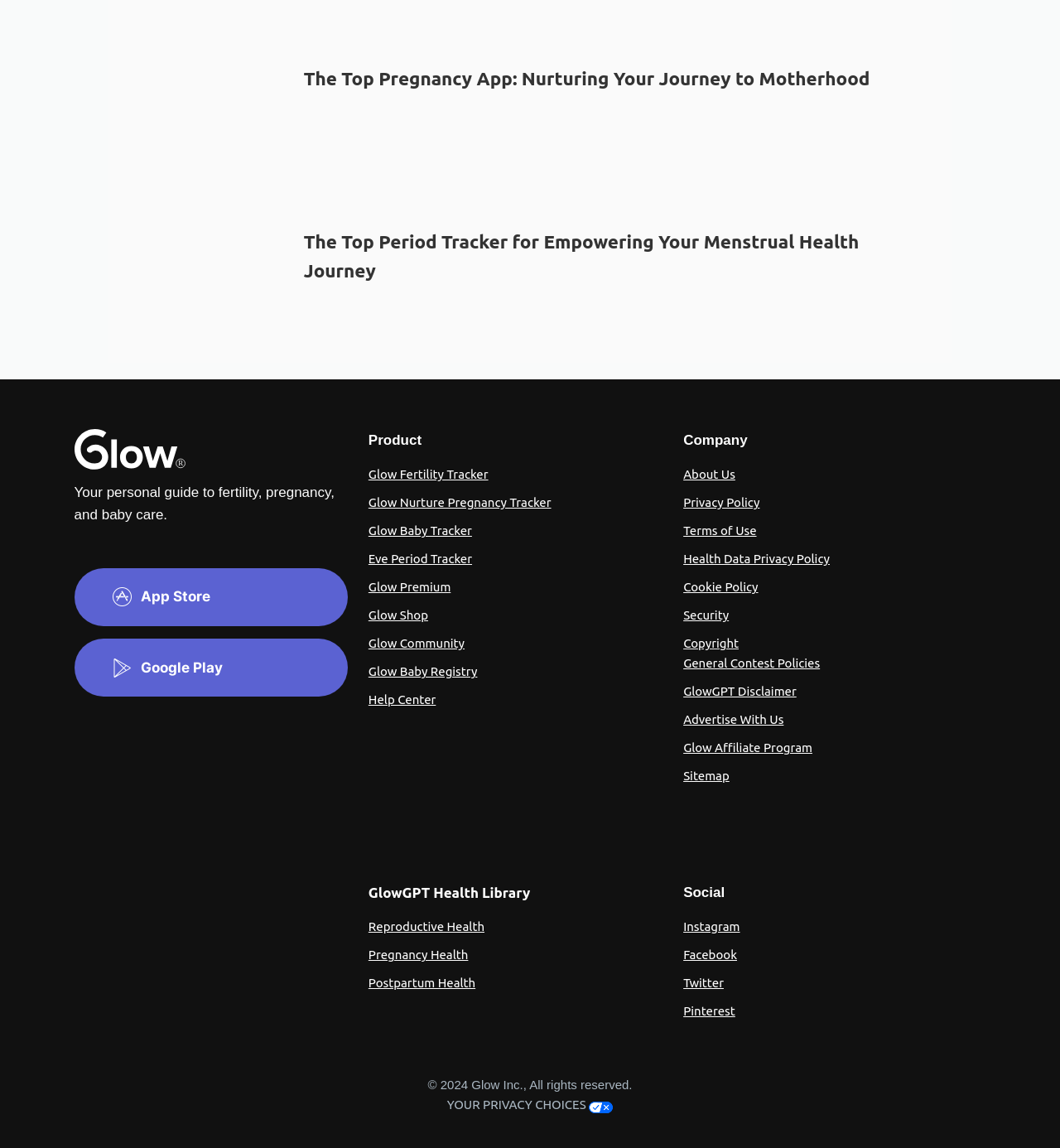Identify the bounding box coordinates for the region to click in order to carry out this instruction: "View period underwear products". Provide the coordinates using four float numbers between 0 and 1, formatted as [left, top, right, bottom].

None